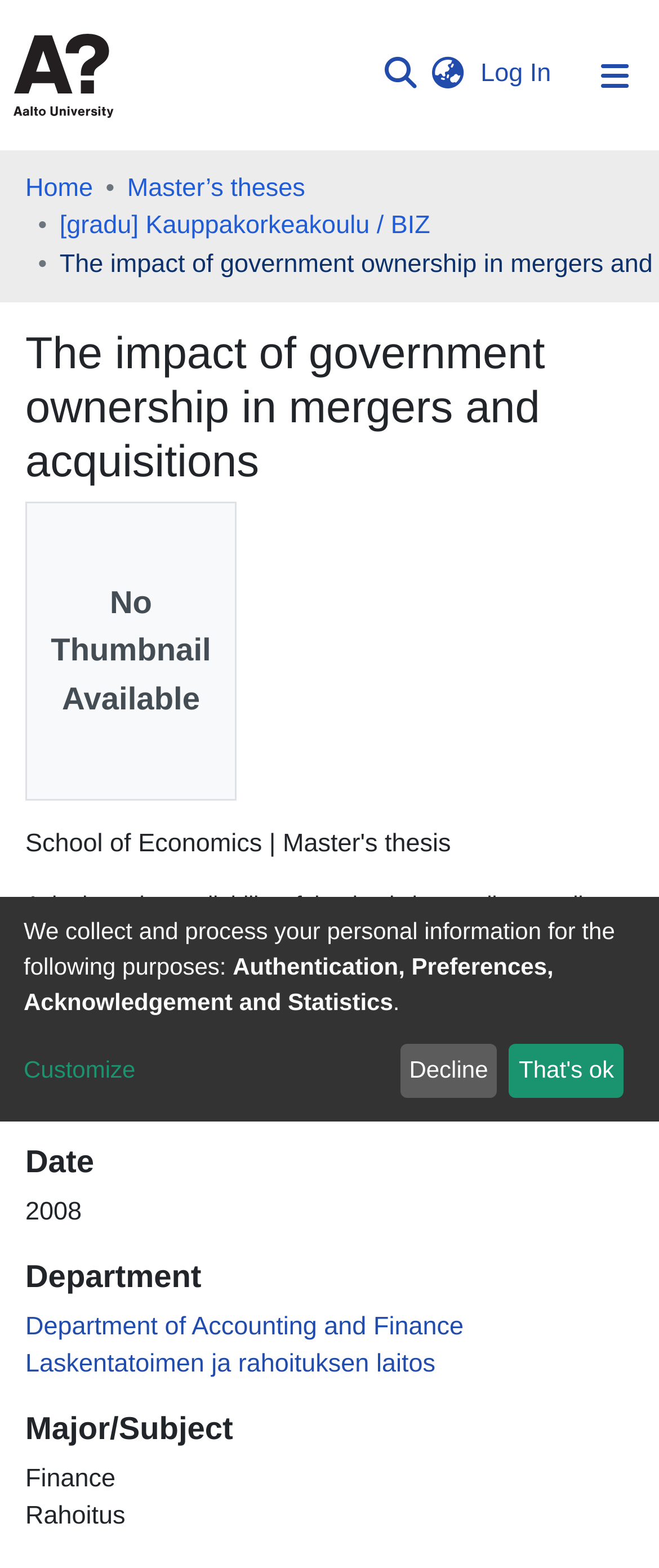Please give the bounding box coordinates of the area that should be clicked to fulfill the following instruction: "Search for a thesis". The coordinates should be in the format of four float numbers from 0 to 1, i.e., [left, top, right, bottom].

[0.575, 0.035, 0.64, 0.061]